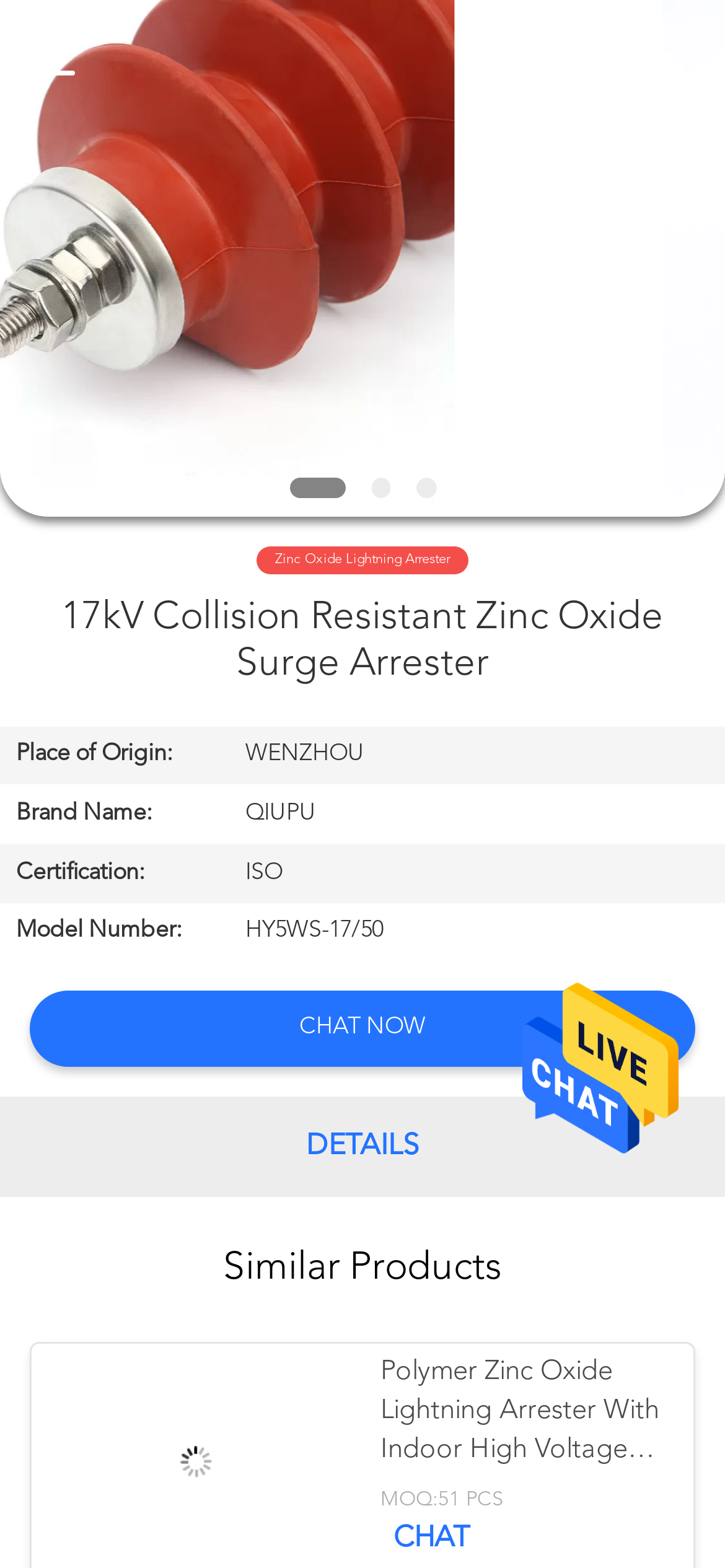Specify the bounding box coordinates of the element's area that should be clicked to execute the given instruction: "View Similar Products". The coordinates should be four float numbers between 0 and 1, i.e., [left, top, right, bottom].

[0.02, 0.763, 0.98, 0.856]